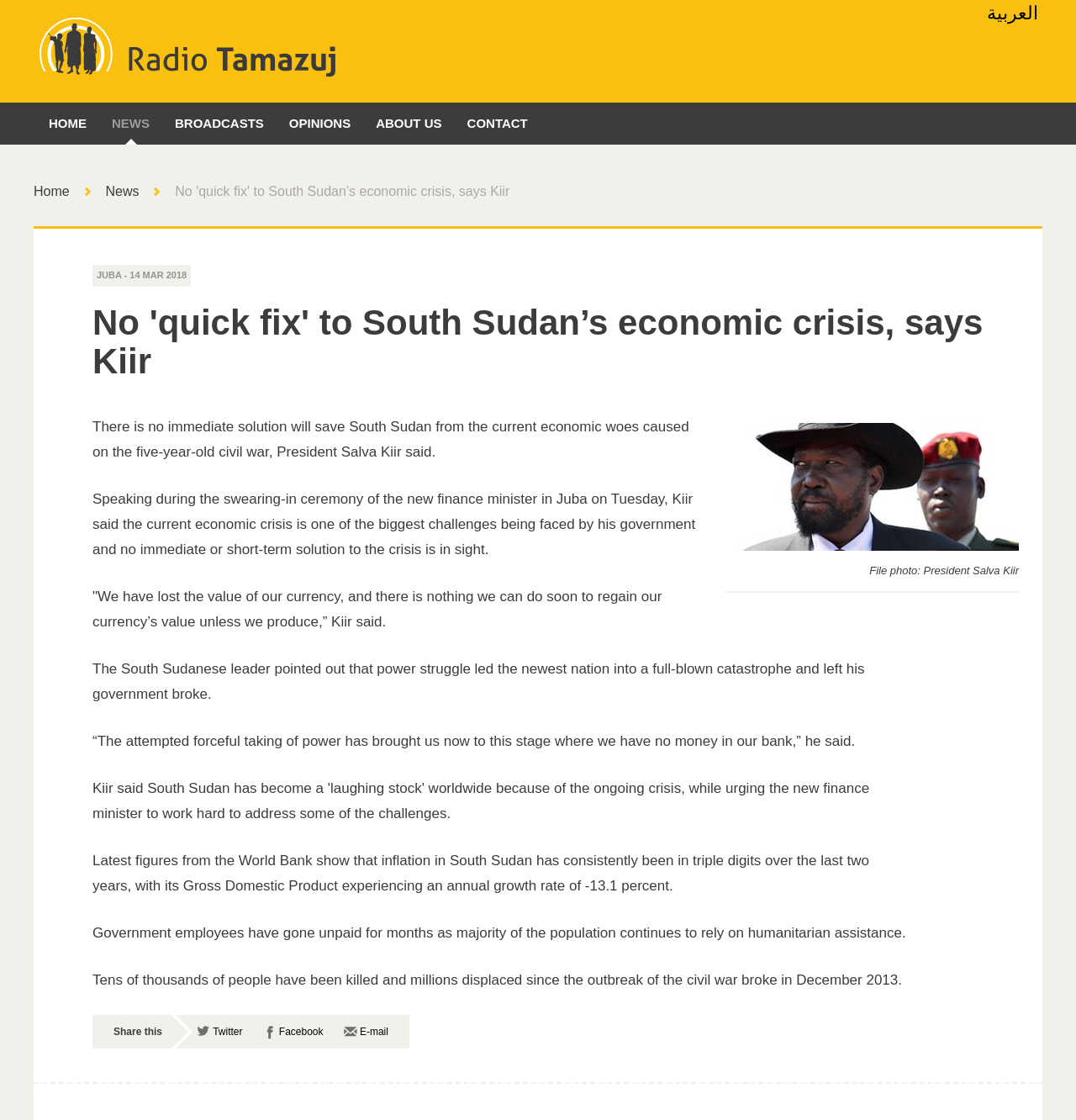How many people have been killed since the outbreak of the civil war in South Sudan?
Please answer the question as detailed as possible based on the image.

The article states that tens of thousands of people have been killed and millions displaced since the outbreak of the civil war in December 2013.